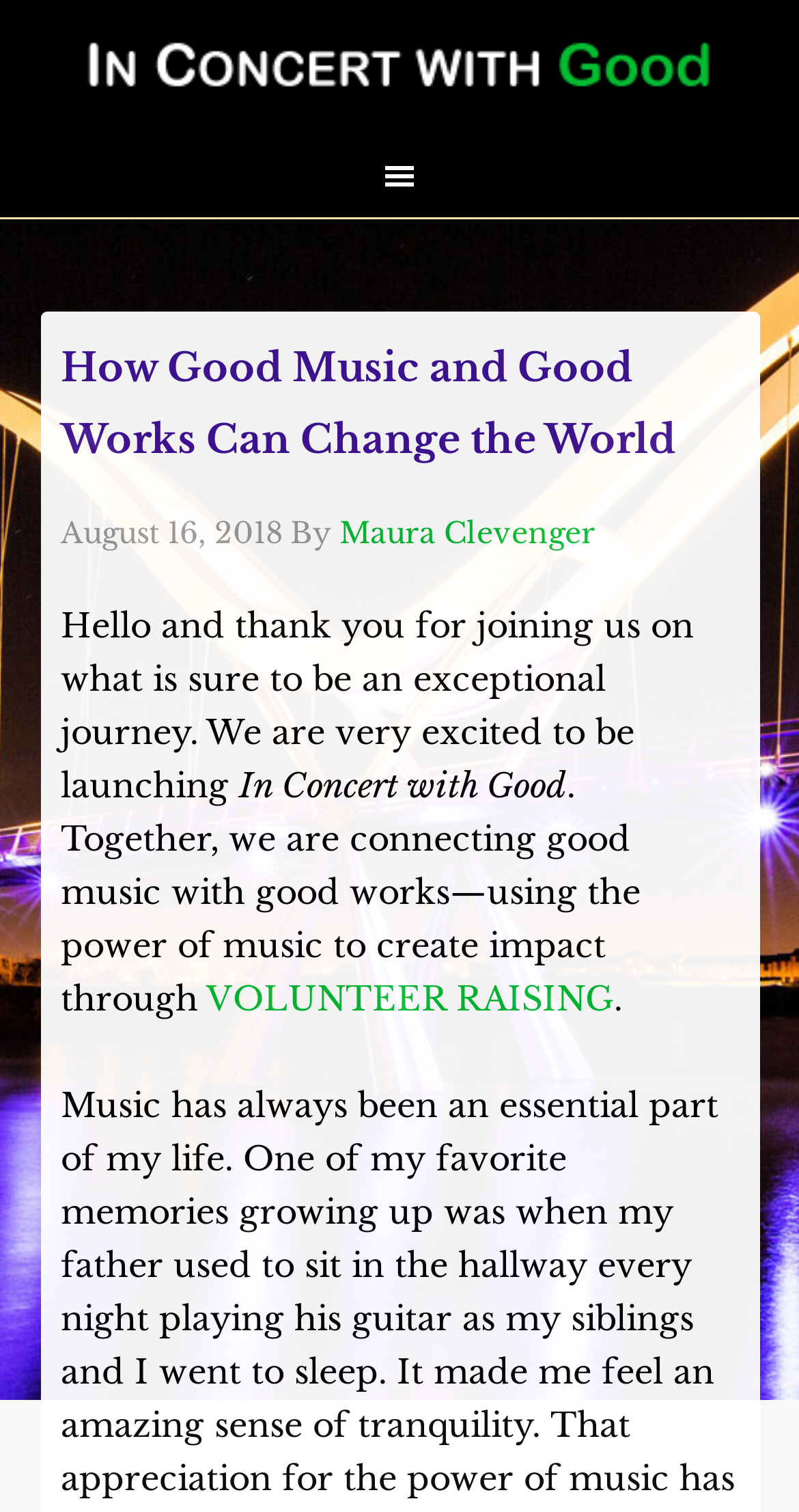Using the webpage screenshot and the element description VOLUNTEER RAISING, determine the bounding box coordinates. Specify the coordinates in the format (top-left x, top-left y, bottom-right x, bottom-right y) with values ranging from 0 to 1.

[0.258, 0.646, 0.768, 0.673]